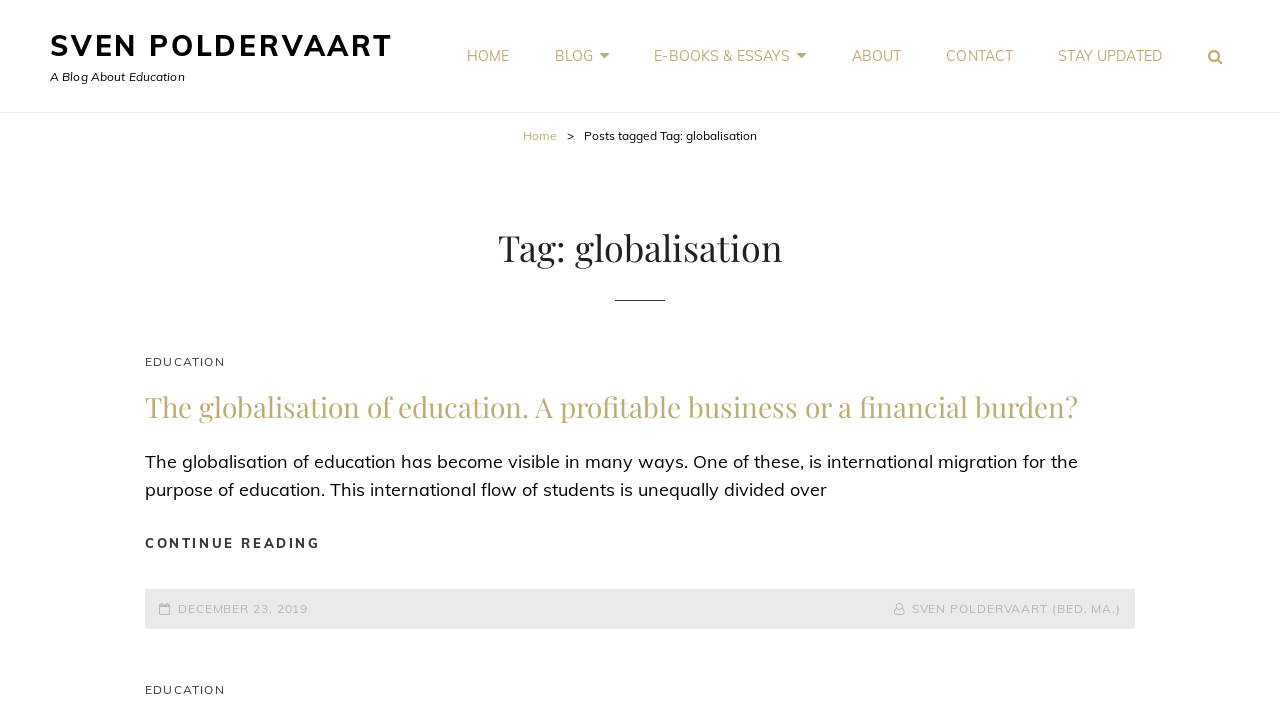Answer the question below in one word or phrase:
What is the tag of the posts?

globalisation